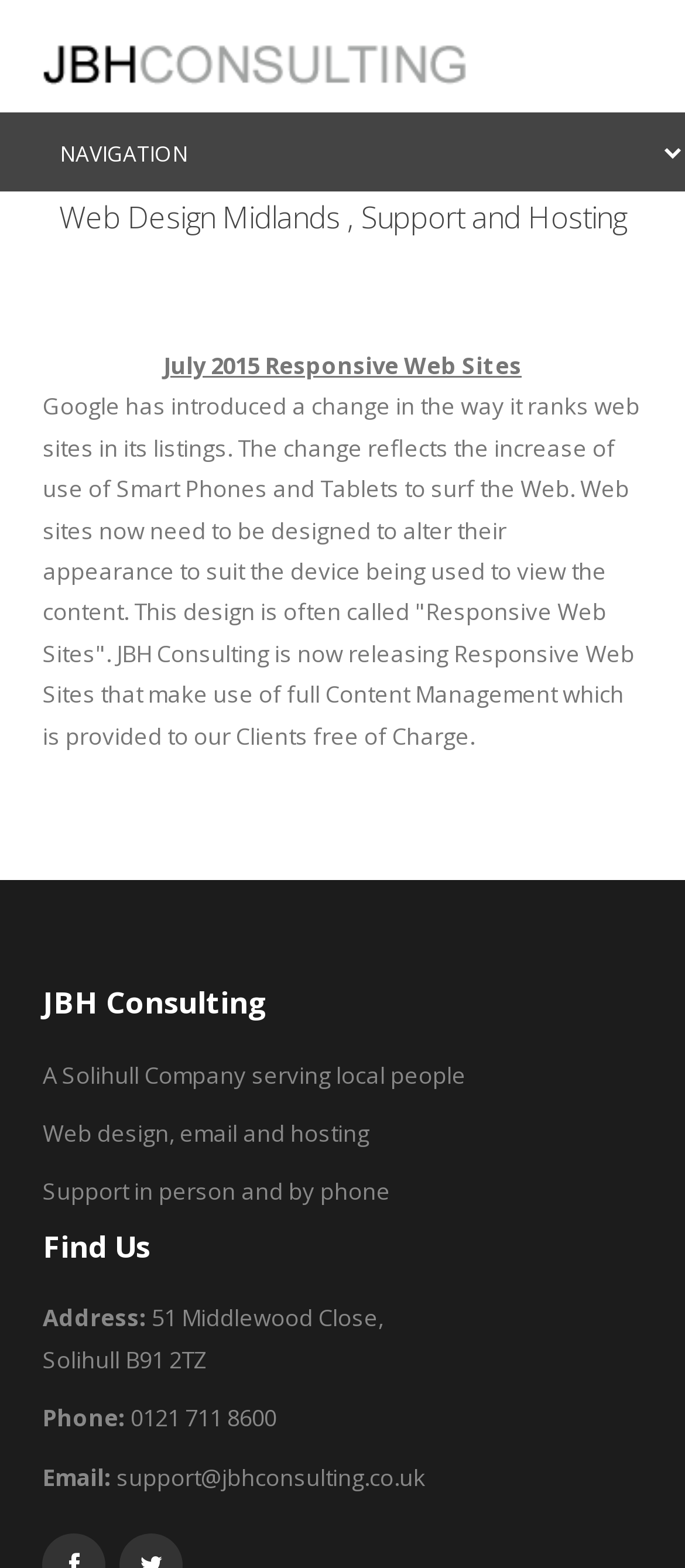Please find the bounding box for the UI component described as follows: "parent_node: NAVIGATION".

[0.024, 0.011, 0.721, 0.067]